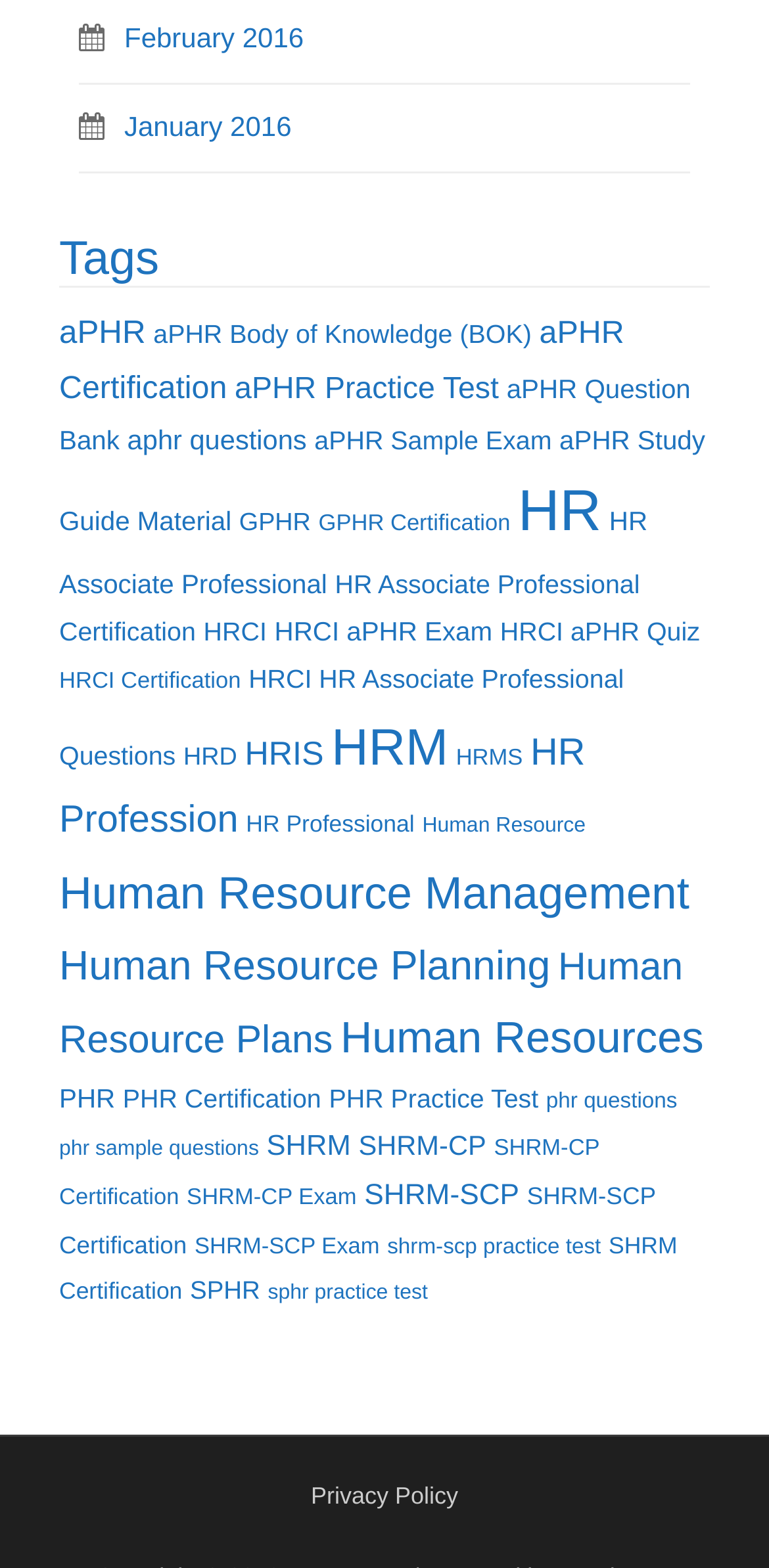Determine the coordinates of the bounding box for the clickable area needed to execute this instruction: "Check SHRM Certification details".

[0.077, 0.785, 0.881, 0.833]